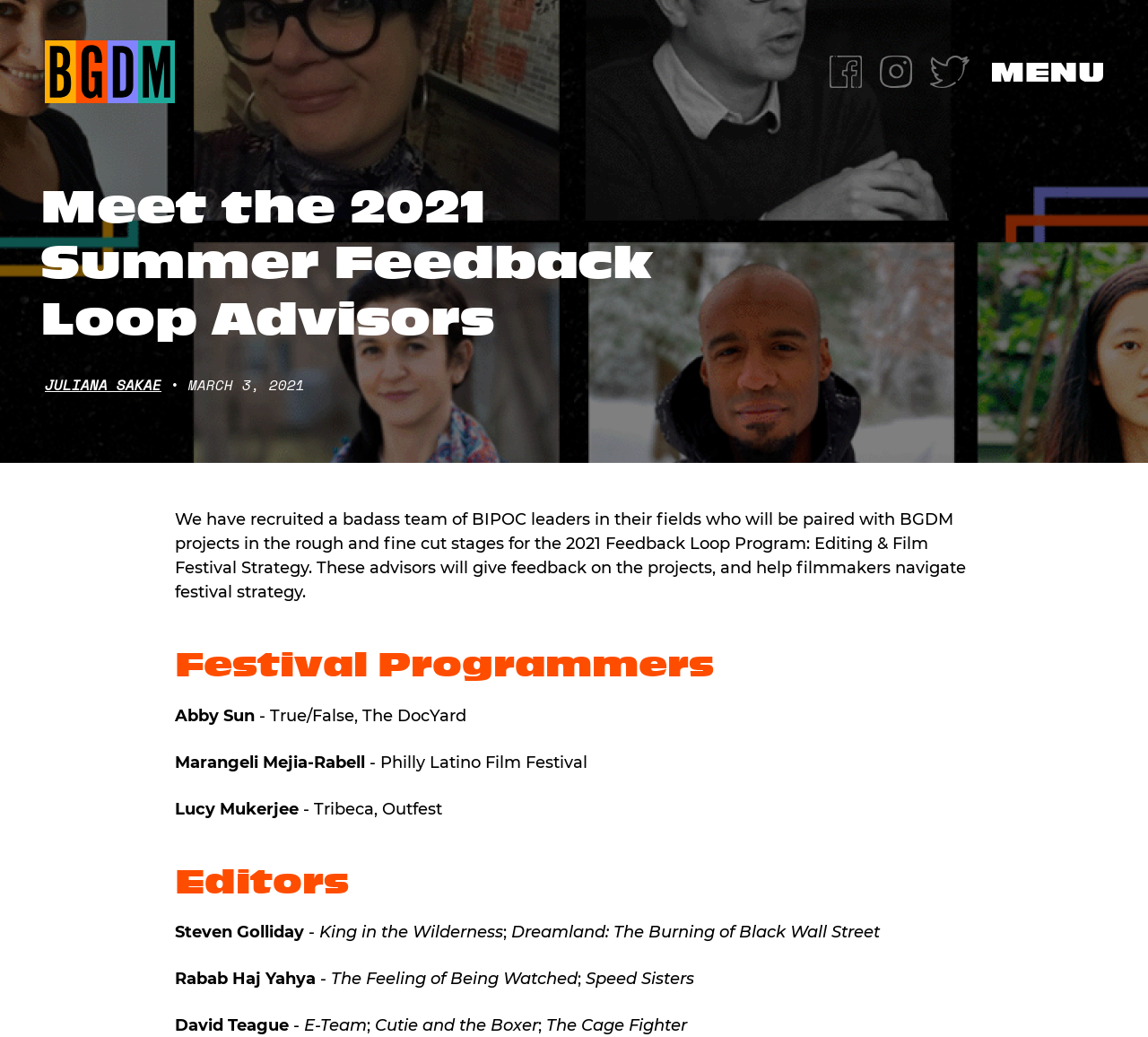Articulate a complete and detailed caption of the webpage elements.

The webpage is about the 2021 BGDM Summer Feedback Loop Advisors, a team of BIPOC leaders in their fields who will provide feedback on film projects and help filmmakers navigate festival strategy. 

At the top left of the page, there is a link to "Brown Girls Doc Mafia" accompanied by an image of the organization's logo. On the top right, there are links to the organization's social media profiles, including Facebook, Instagram, and Twitter, each accompanied by an image of the respective platform's logo. 

Below the top section, there is a menu icon on the right side. The main content of the page is divided into three sections: a heading, a description, and a list of advisors. 

The heading "Meet the 2021 Summer Feedback Loop Advisors" is centered at the top of the main content section. Below the heading, there is a description of the program, which explains the role of the advisors and the purpose of the program. 

The list of advisors is divided into two categories: Festival Programmers and Editors. The Festival Programmers section lists three advisors: Abby Sun, Marangeli Mejia-Rabell, and Lucy Mukerjee, each with their respective affiliations. The Editors section lists three advisors: Steven Golliday, Rabab Haj Yahya, and David Teague, each with their respective film credits.